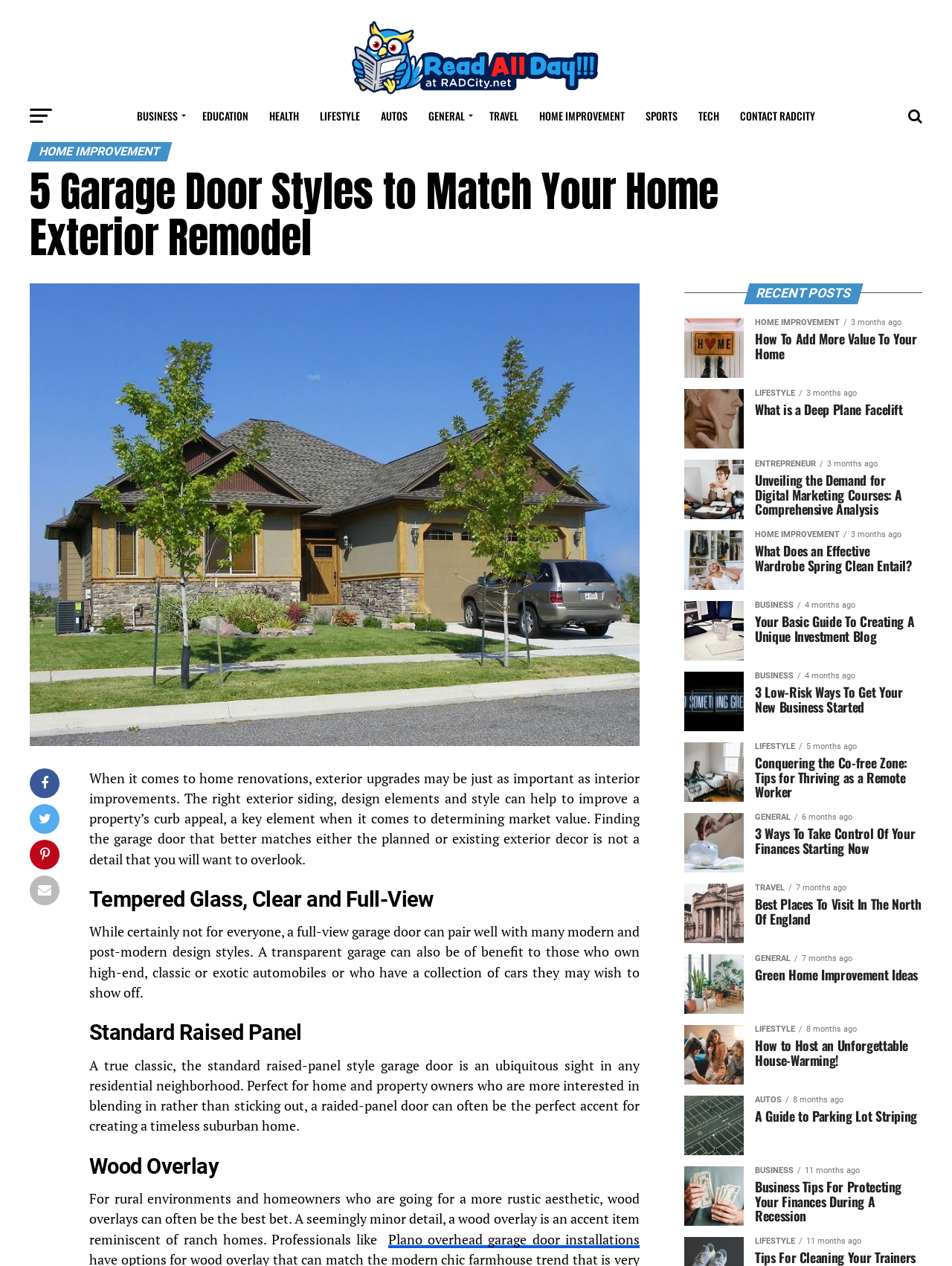Generate a thorough caption detailing the webpage content.

This webpage is about home renovations, specifically focusing on exterior upgrades and garage door styles. At the top, there is a header section with a title "5 Garage Door Styles to Match Your Home Exterior Remodel" and a navigation menu with various categories such as BUSINESS, EDUCATION, HEALTH, and more.

Below the header, there is a large image that takes up most of the width of the page, accompanied by a brief introduction to the importance of exterior upgrades in home renovations. The introduction is followed by a series of sections, each highlighting a different garage door style, including Tempered Glass, Standard Raised Panel, Wood Overlay, and more. Each section has a heading and a brief description of the style.

To the right of the main content, there is a sidebar with a list of recent posts, featuring headings such as "How To Add More Value To Your Home", "What is a Deep Plane Facelift", and "Green Home Improvement Ideas". The sidebar takes up about a quarter of the page's width.

At the very top of the page, there is a small link "Read All Day!" with an accompanying image, and a row of links to various categories, including HOME IMPROVEMENT, SPORTS, and TECH.